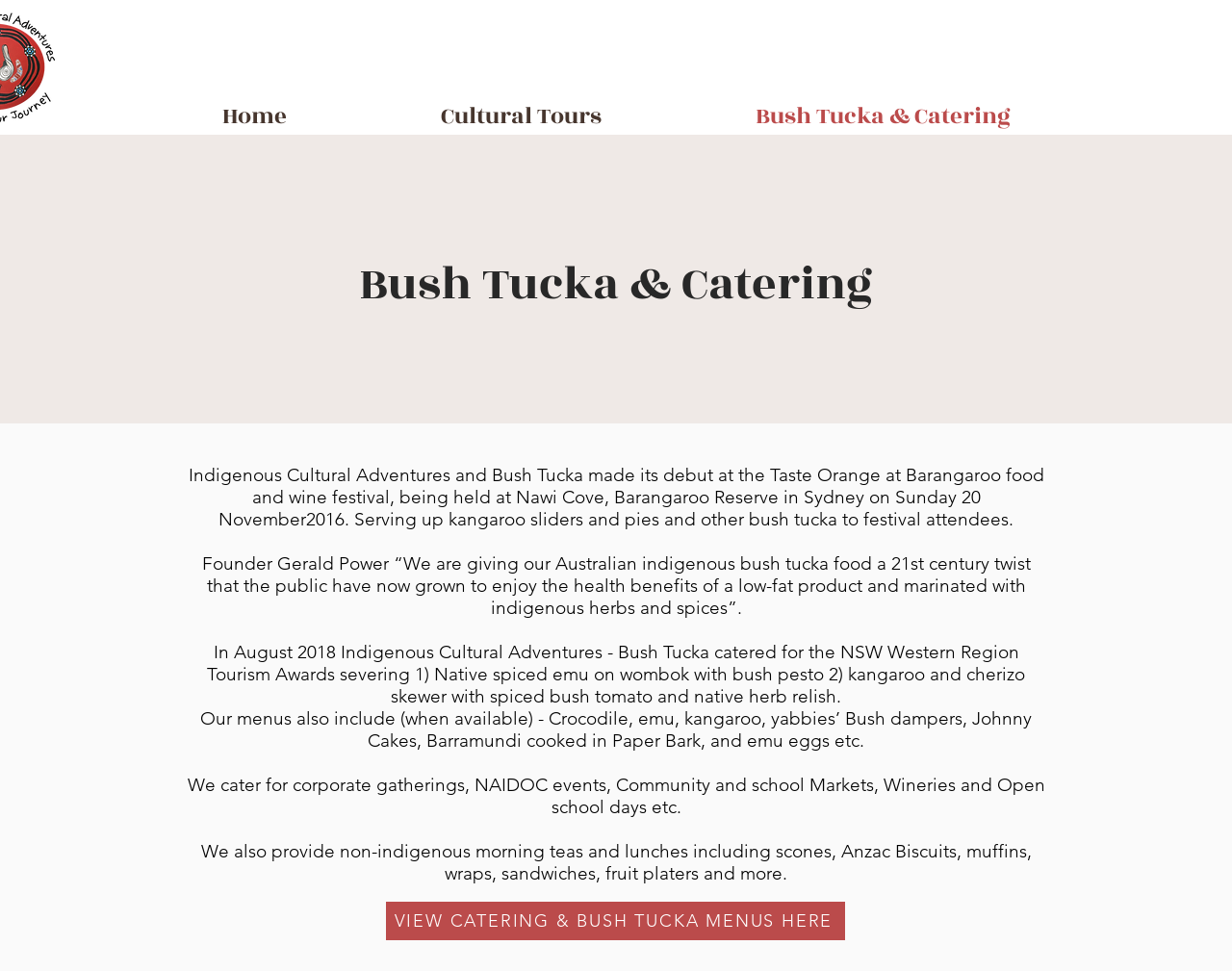Give a short answer using one word or phrase for the question:
What event did Indigenous Cultural Adventures cater for in 2018?

NSW Western Region Tourism Awards